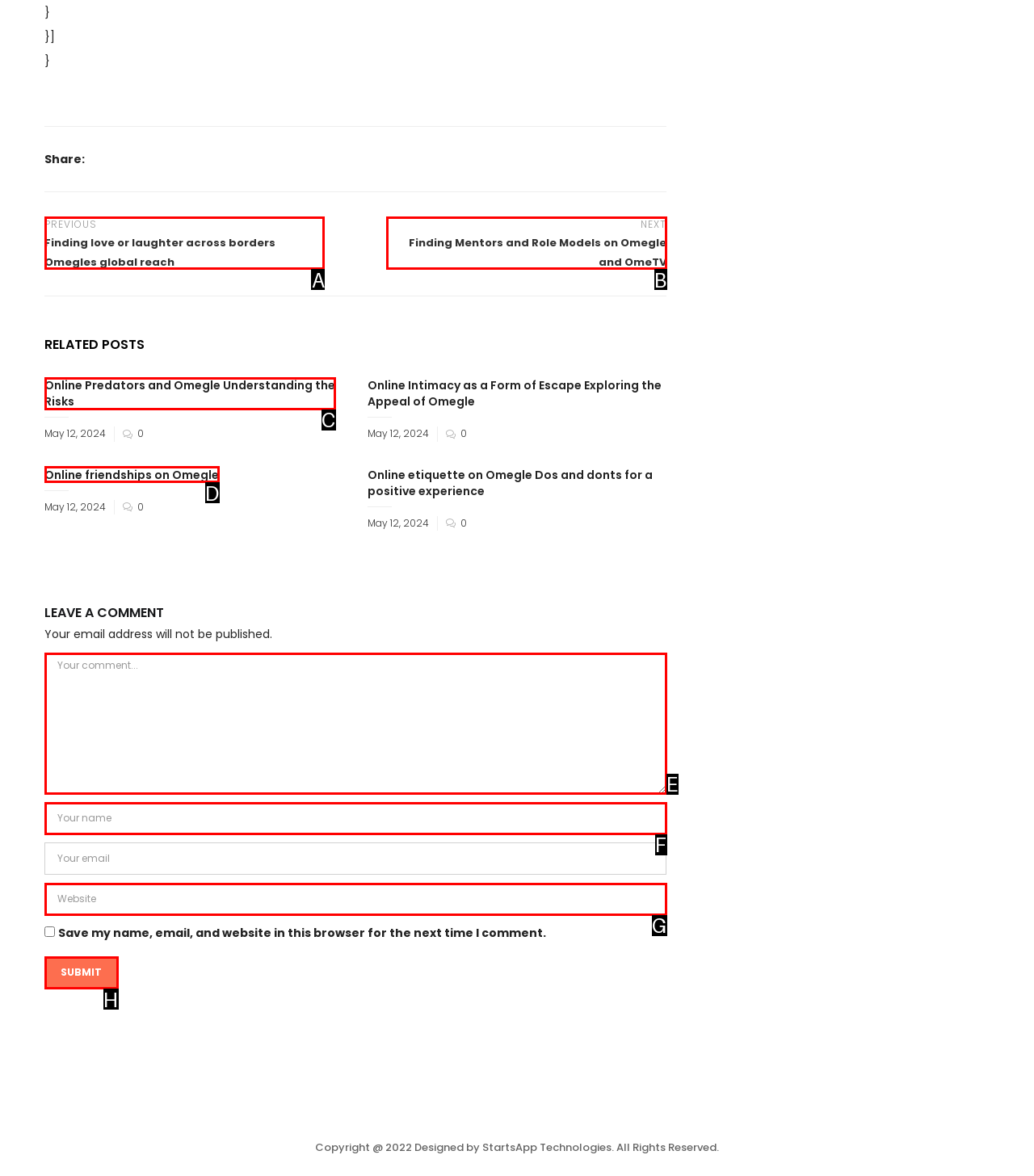Identify the HTML element that best matches the description: name="submit" value="Submit". Provide your answer by selecting the corresponding letter from the given options.

H